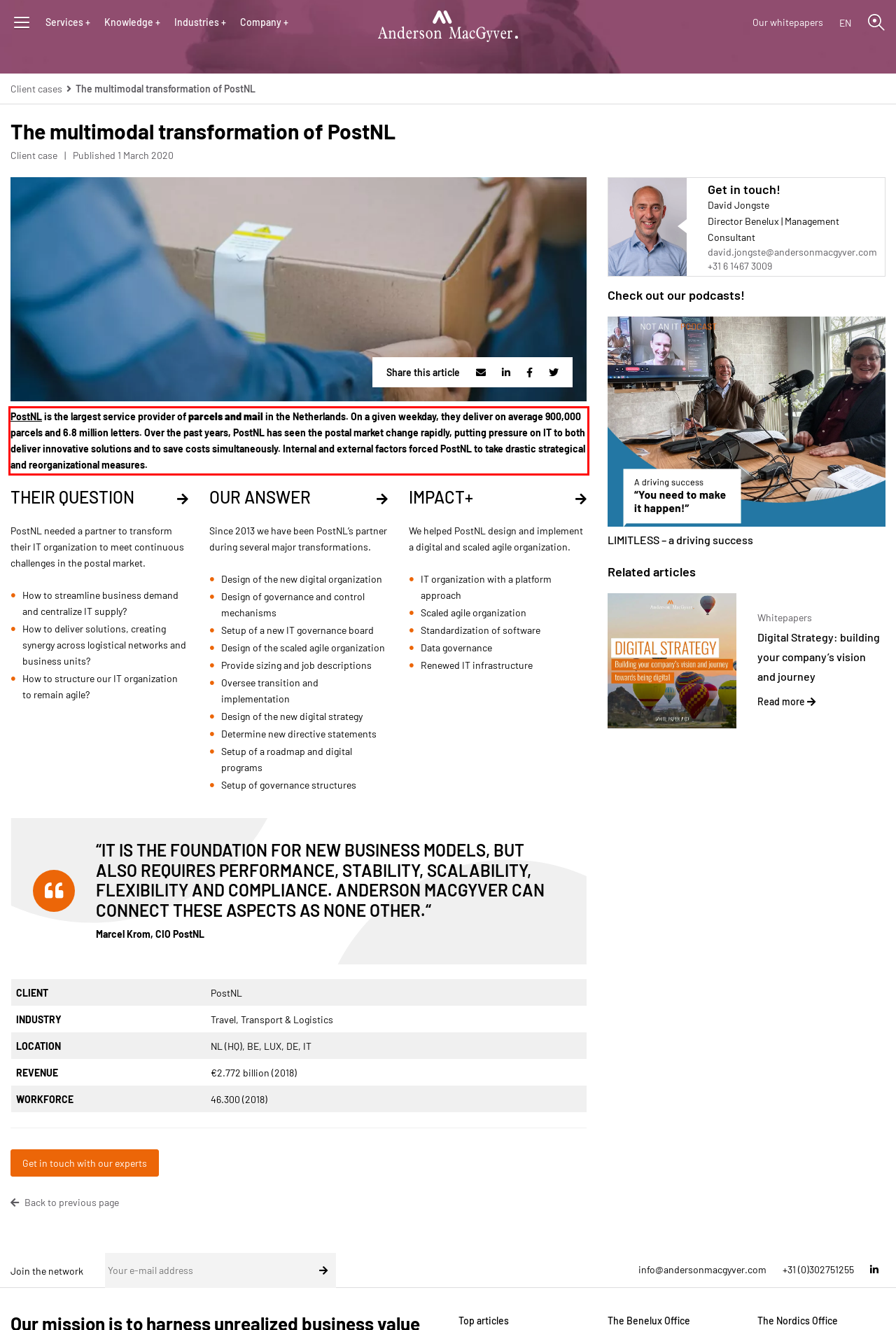You are given a screenshot showing a webpage with a red bounding box. Perform OCR to capture the text within the red bounding box.

PostNL is the largest service provider of parcels and mail in the Netherlands. On a given weekday, they deliver on average 900,000 parcels and 6.8 million letters. Over the past years, PostNL has seen the postal market change rapidly, putting pressure on IT to both deliver innovative solutions and to save costs simultaneously. Internal and external factors forced PostNL to take drastic strategical and reorganizational measures.